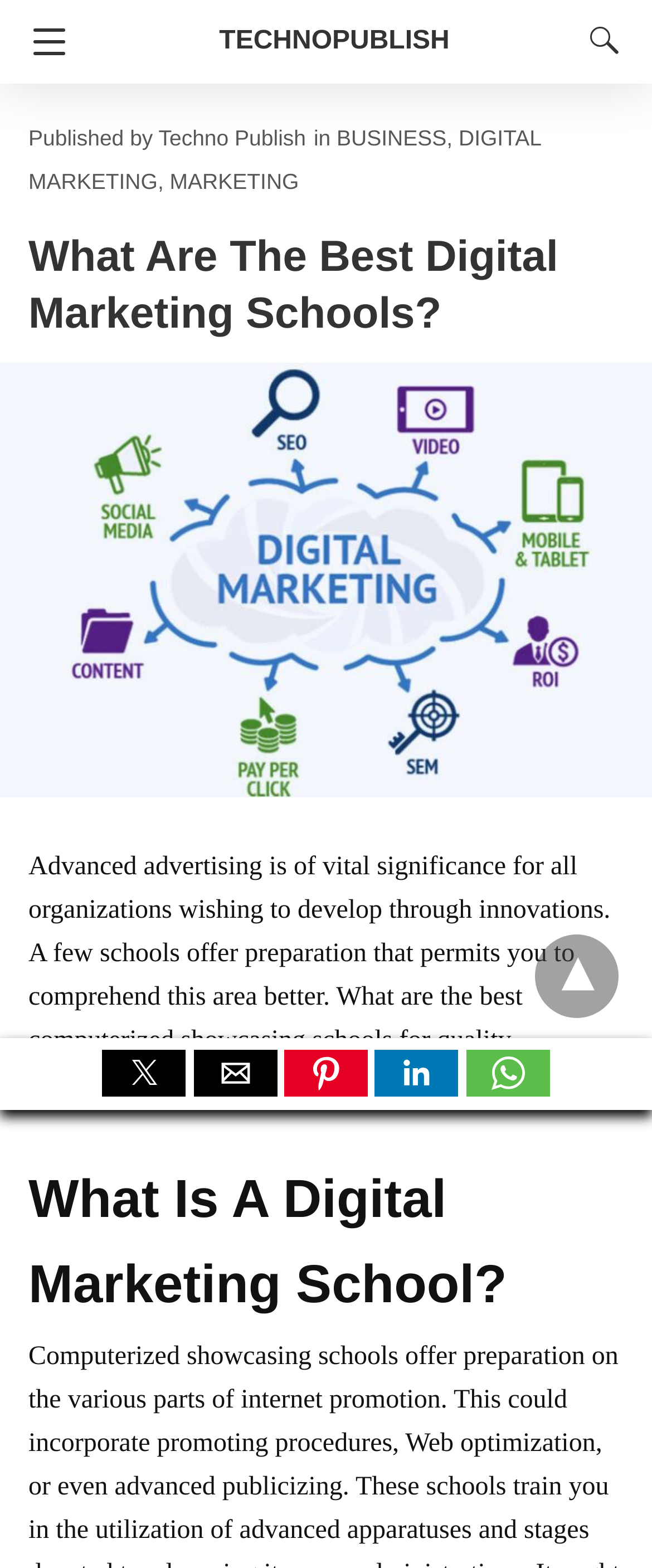Can you give a comprehensive explanation to the question given the content of the image?
What is the main topic of this webpage?

Based on the webpage content, the main topic is about digital marketing schools, which is evident from the heading 'What Are The Best Digital Marketing Schools?' and the description 'Advanced advertising is of vital significance for all organizations wishing to develop through innovations. A few schools offer preparation that permits you to comprehend this area better.'